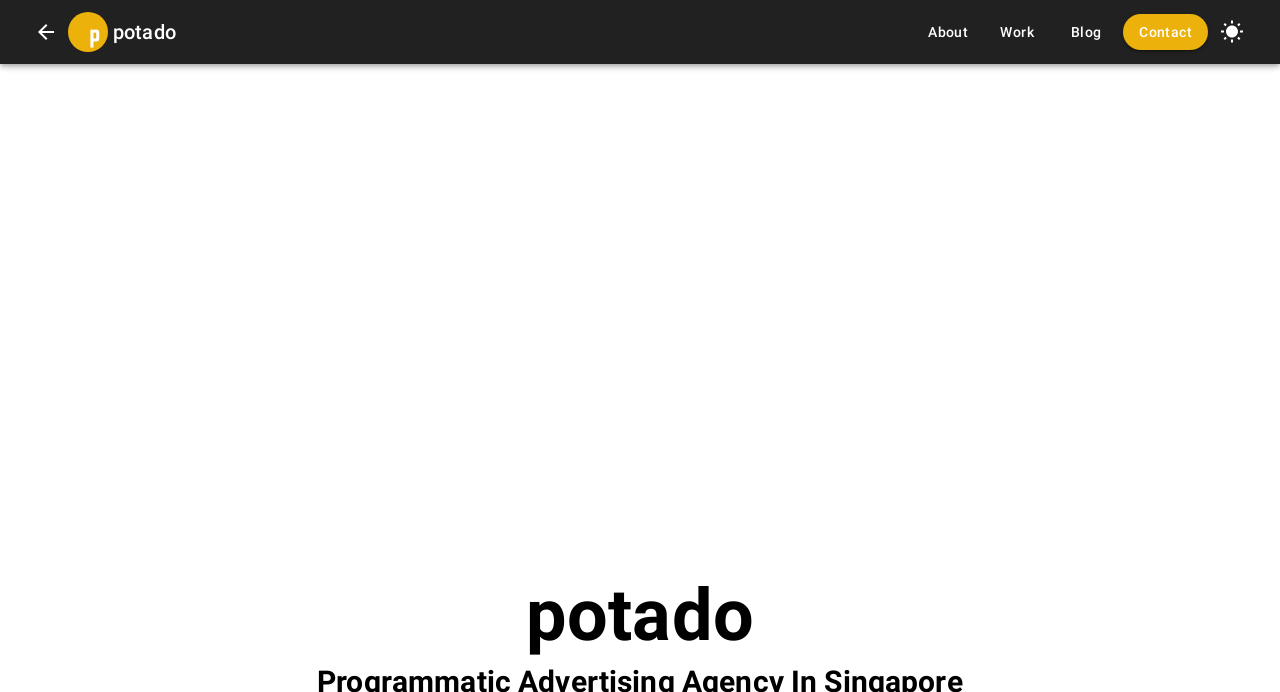Generate a comprehensive description of the webpage content.

The webpage is about Potado, a programmatic advertising agency in Singapore. At the top left corner, there is a small button. Next to it, on the top center, is a heading that reads "potado". 

On the top right corner, there are four links: "About", "Work", "Blog", and "Contact", listed in that order. These links are closely spaced and aligned horizontally. 

At the top right edge, there is another small button. 

Below the top section, there is a large heading that also reads "potado", taking up a significant portion of the page's width.